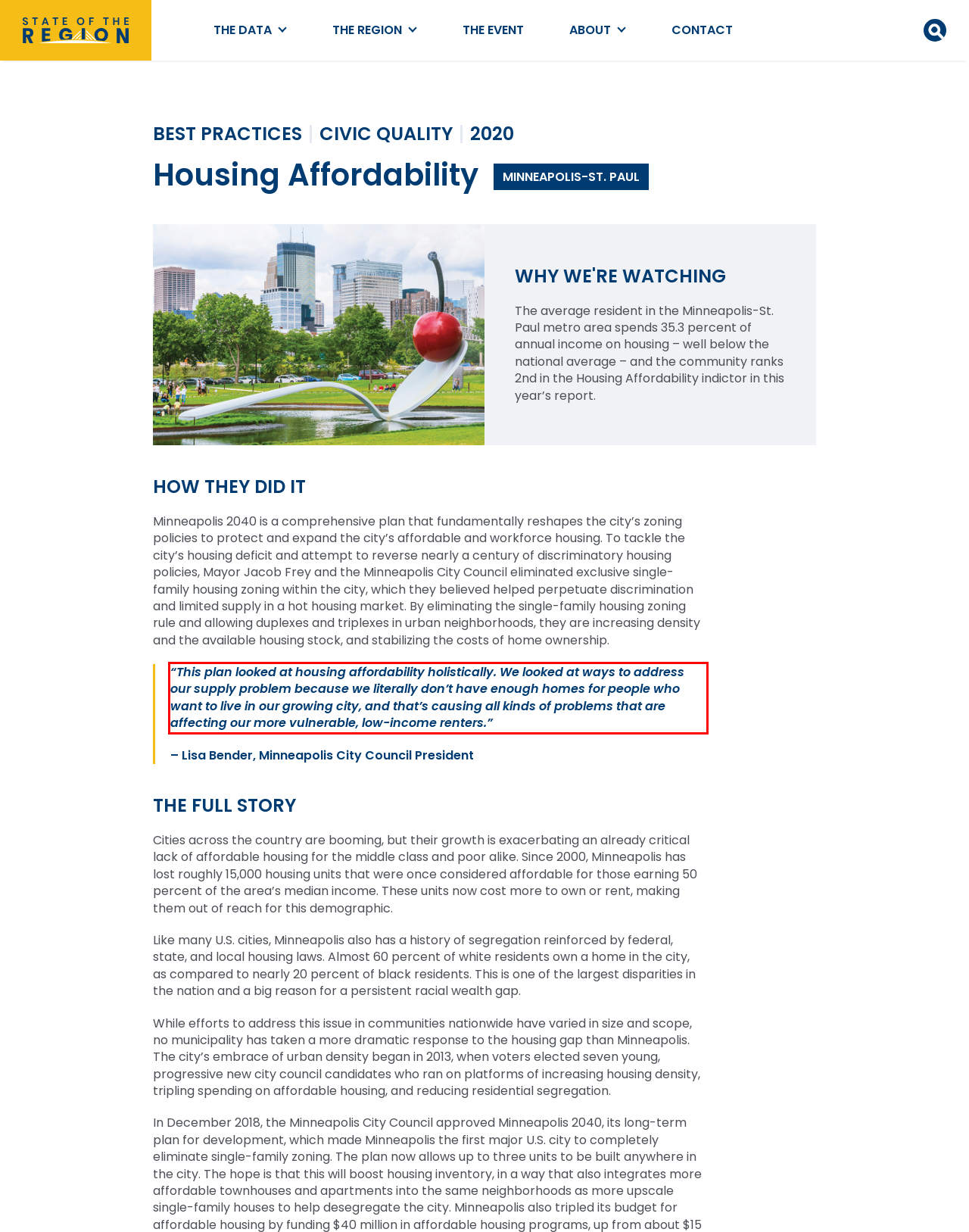You are presented with a webpage screenshot featuring a red bounding box. Perform OCR on the text inside the red bounding box and extract the content.

“This plan looked at housing affordability holistically. We looked at ways to address our supply problem because we literally don’t have enough homes for people who want to live in our growing city, and that’s causing all kinds of problems that are affecting our more vulnerable, low-income renters.”